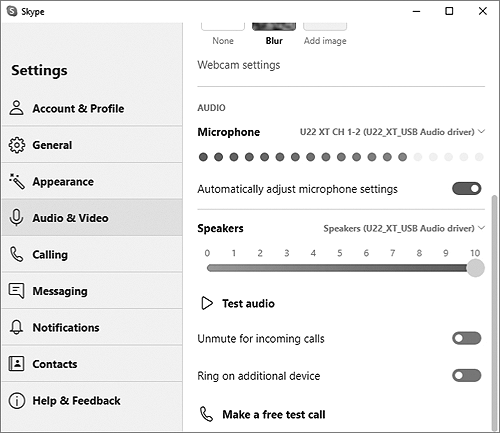Give a thorough explanation of the elements present in the image.

The image displays the audio settings interface of the Skype application. The left side features a navigation menu with sections including Account & Profile, General, Appearance, and more, while the main content area shows the Audio & Video settings. 

In the Audio section, two primary settings are highlighted: **Microphone** and **Speakers**. The microphone dropdown menu allows users to select an input device, which is currently set to "U22 XT CH 1-2 (U22_XT_USB Audio driver)." Below this, there's an option labeled "Automatically adjust microphone settings," which is toggled on, indicating that Skype will automatically manage the microphone levels.

The Speakers section displays a slider bar for adjusting the speaker volume, currently set to a medium level. It specifies that the speakers are also using the "U22_XT_USB Audio driver." Additional options, such as "Test audio," "Unmute for incoming calls," and "Ring on additional device," are provided to enhance the audio experience during calls. 

Overall, this interface simplifies the process of managing audio devices and settings for an optimal communication experience on Skype.